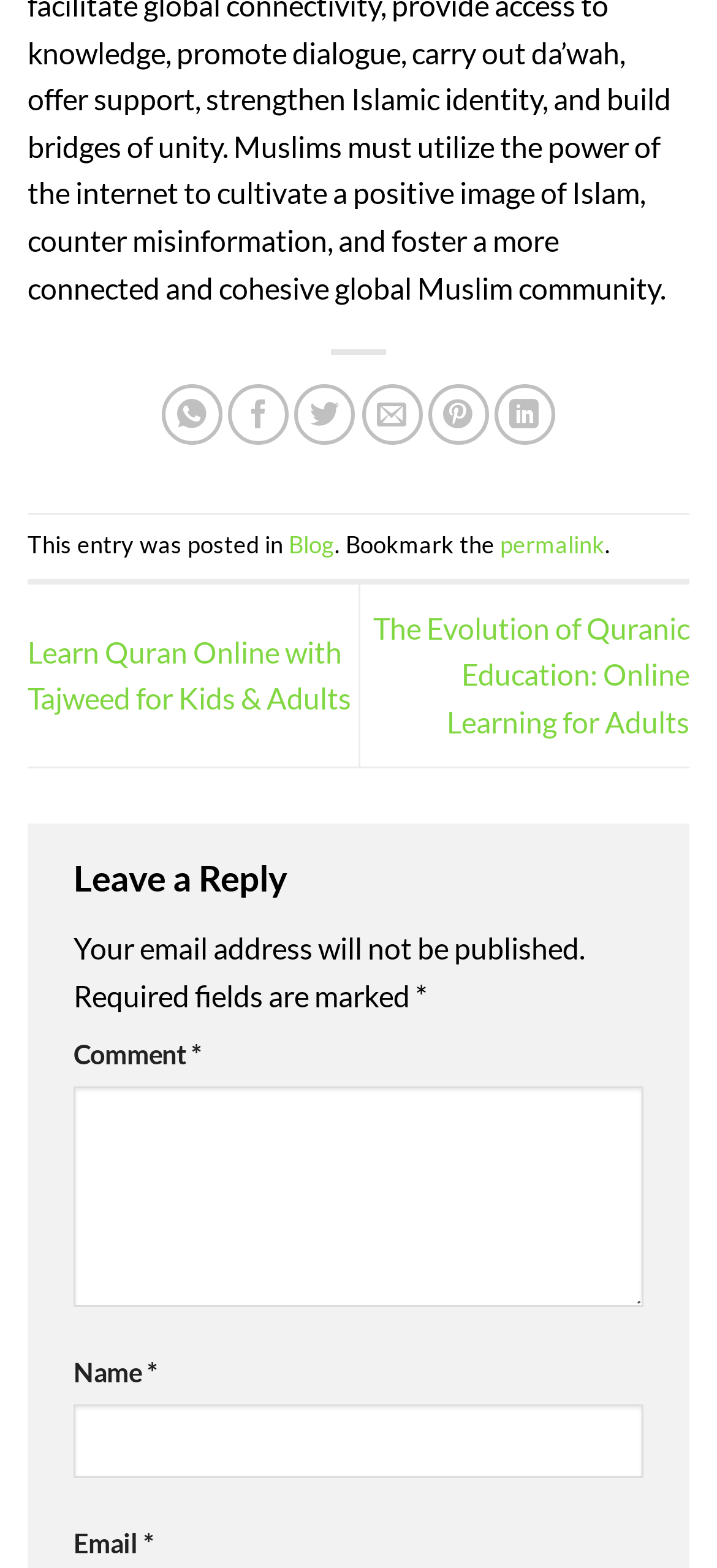How many fields are required to leave a reply?
Observe the image and answer the question with a one-word or short phrase response.

3